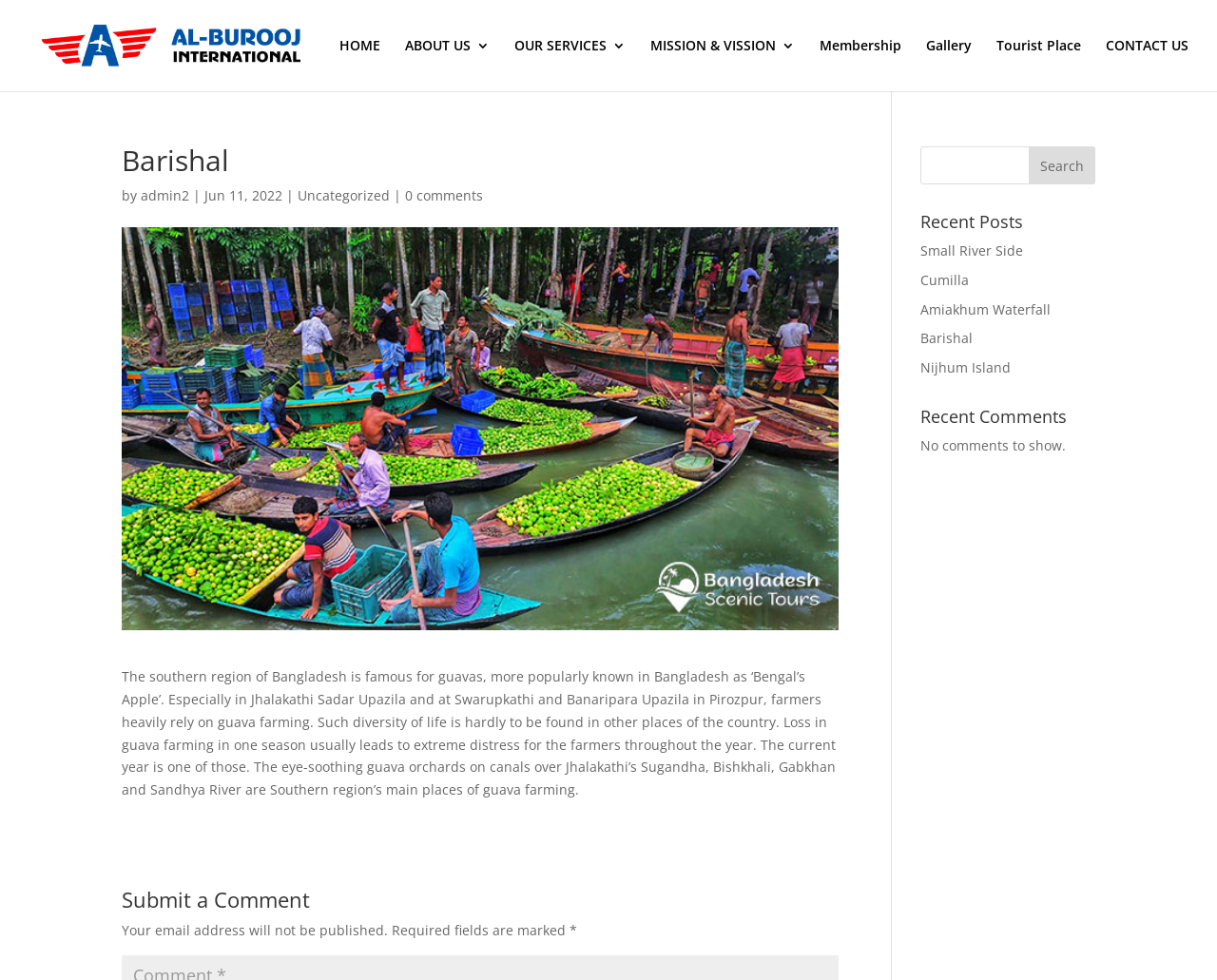Provide a thorough description of the webpage's content and layout.

The webpage is about Barishal, a region in Bangladesh, and is related to Al Burooj Iinternational Ltd. At the top, there is a logo of Al Burooj Iinternational Ltd, accompanied by a link to the company's website. Below the logo, there is a navigation menu with links to different sections of the website, including HOME, ABOUT US, OUR SERVICES, MISSION & VISSION, Membership, Gallery, Tourist Place, and CONTACT US.

On the left side of the page, there is a heading that reads "Barishal", followed by a text that says "by admin2" and a date "Jun 11, 2022". Below this, there is a link to a category called "Uncategorized" and another link that says "0 comments".

The main content of the page is a long paragraph that describes the guava farming in the southern region of Bangladesh, particularly in Jhalakathi Sadar Upazila and Pirozpur. The text explains the importance of guava farming to the farmers and the distress caused by losses in guava farming.

On the right side of the page, there is a search bar with a search button. Below the search bar, there is a heading that says "Recent Posts" followed by a list of links to different posts, including "Small River Side", "Cumilla", "Amiakhum Waterfall", "Barishal", and "Nijhum Island". Further down, there is a heading that says "Recent Comments" but it appears that there are no comments to show.

At the bottom of the page, there is a heading that says "Submit a Comment" and a note that says "Your email address will not be published."